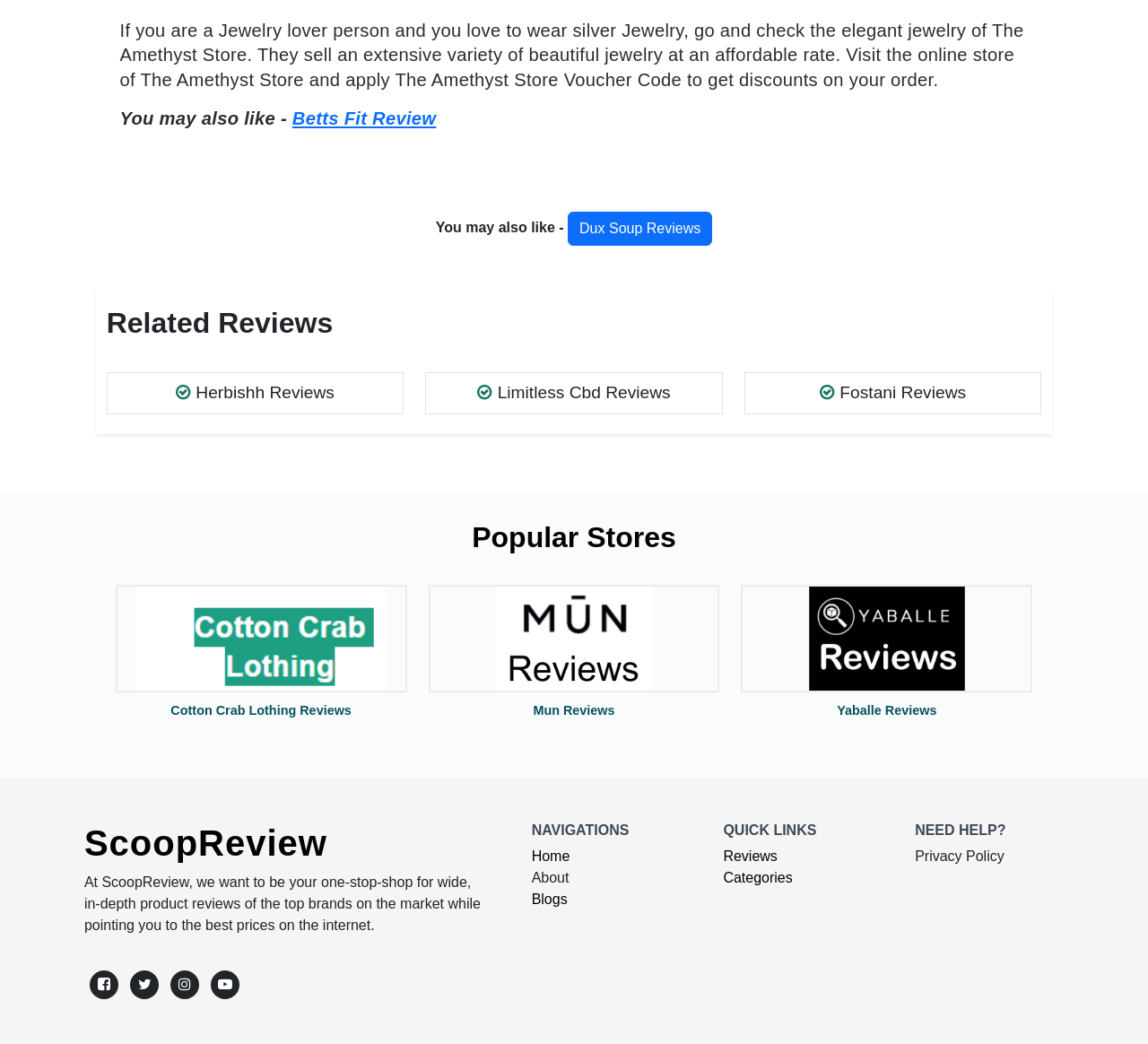Please determine the bounding box coordinates of the element to click on in order to accomplish the following task: "Read about Reviews". Ensure the coordinates are four float numbers ranging from 0 to 1, i.e., [left, top, right, bottom].

[0.63, 0.813, 0.677, 0.828]